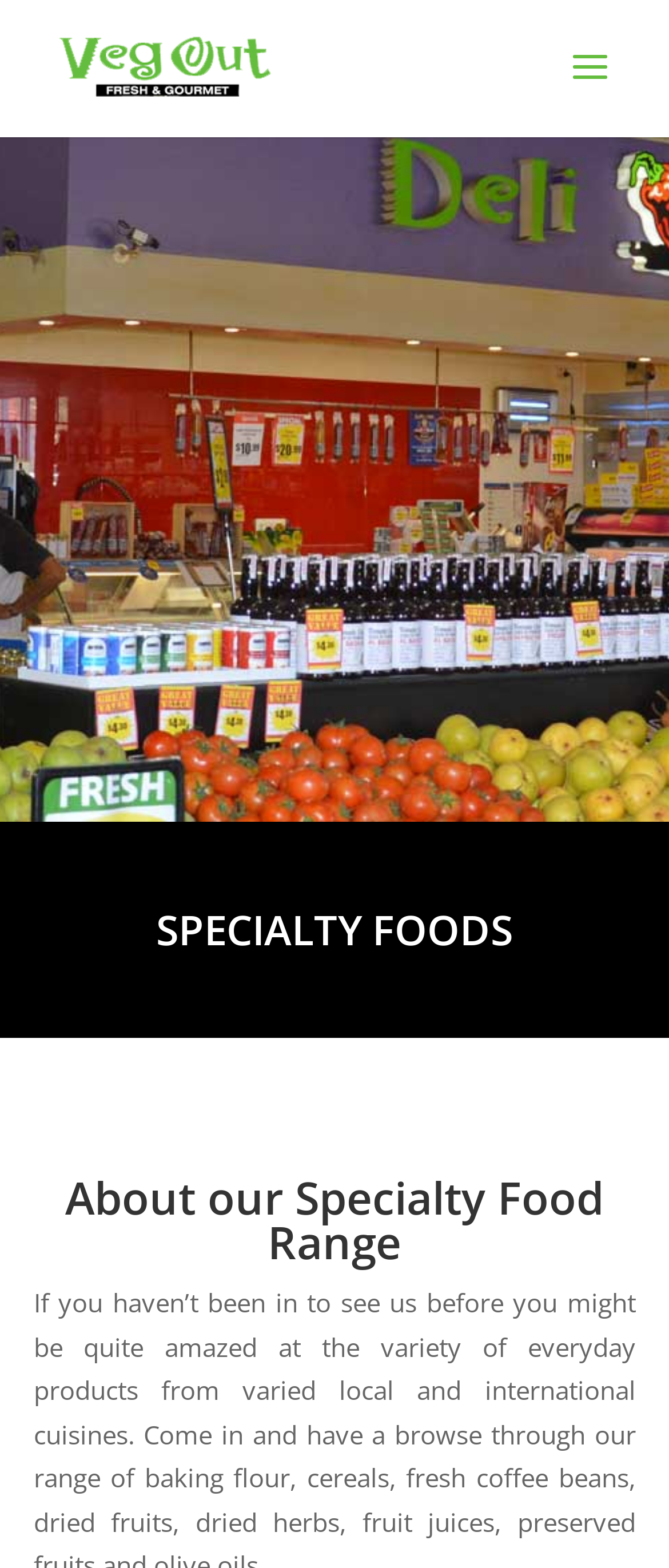Please determine the bounding box coordinates, formatted as (top-left x, top-left y, bottom-right x, bottom-right y), with all values as floating point numbers between 0 and 1. Identify the bounding box of the region described as: alt="Veg Out Victor"

[0.087, 0.031, 0.406, 0.053]